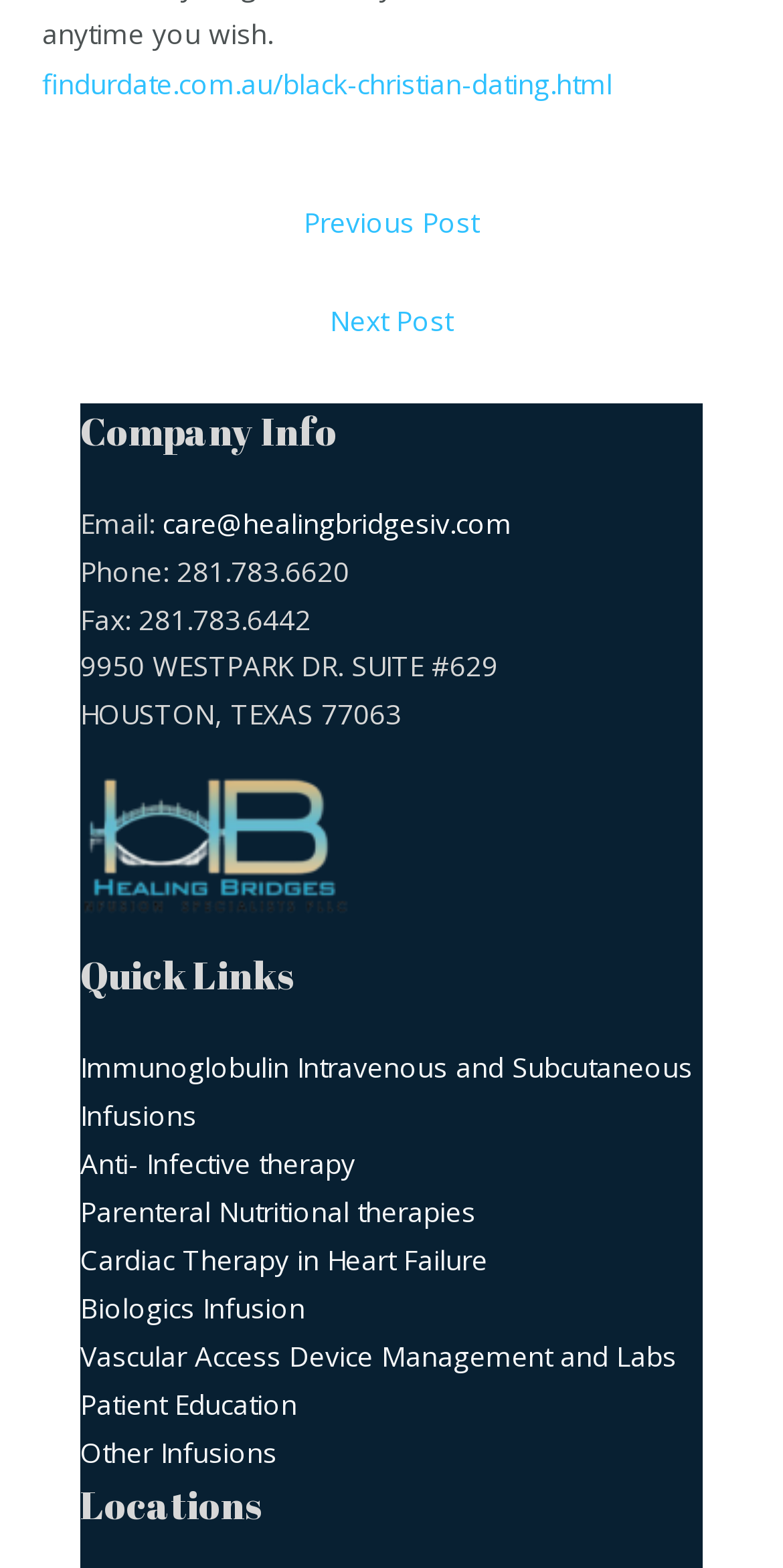Please identify the bounding box coordinates of the element's region that I should click in order to complete the following instruction: "Send an email to 'care@healingbridgesiv.com'". The bounding box coordinates consist of four float numbers between 0 and 1, i.e., [left, top, right, bottom].

[0.208, 0.321, 0.654, 0.345]